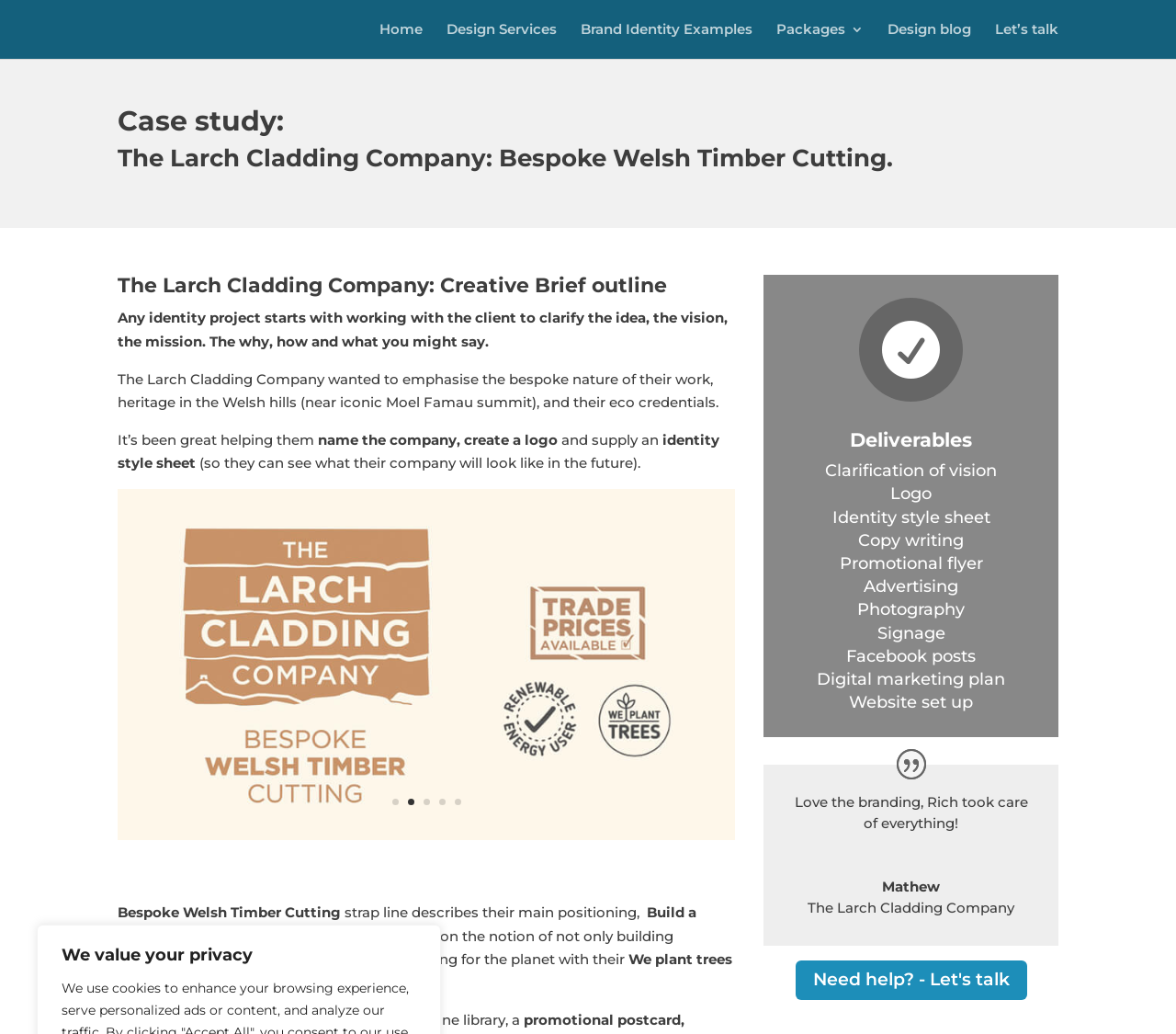Provide your answer in a single word or phrase: 
What is the name of the company featured in this case study?

The Larch Cladding Company